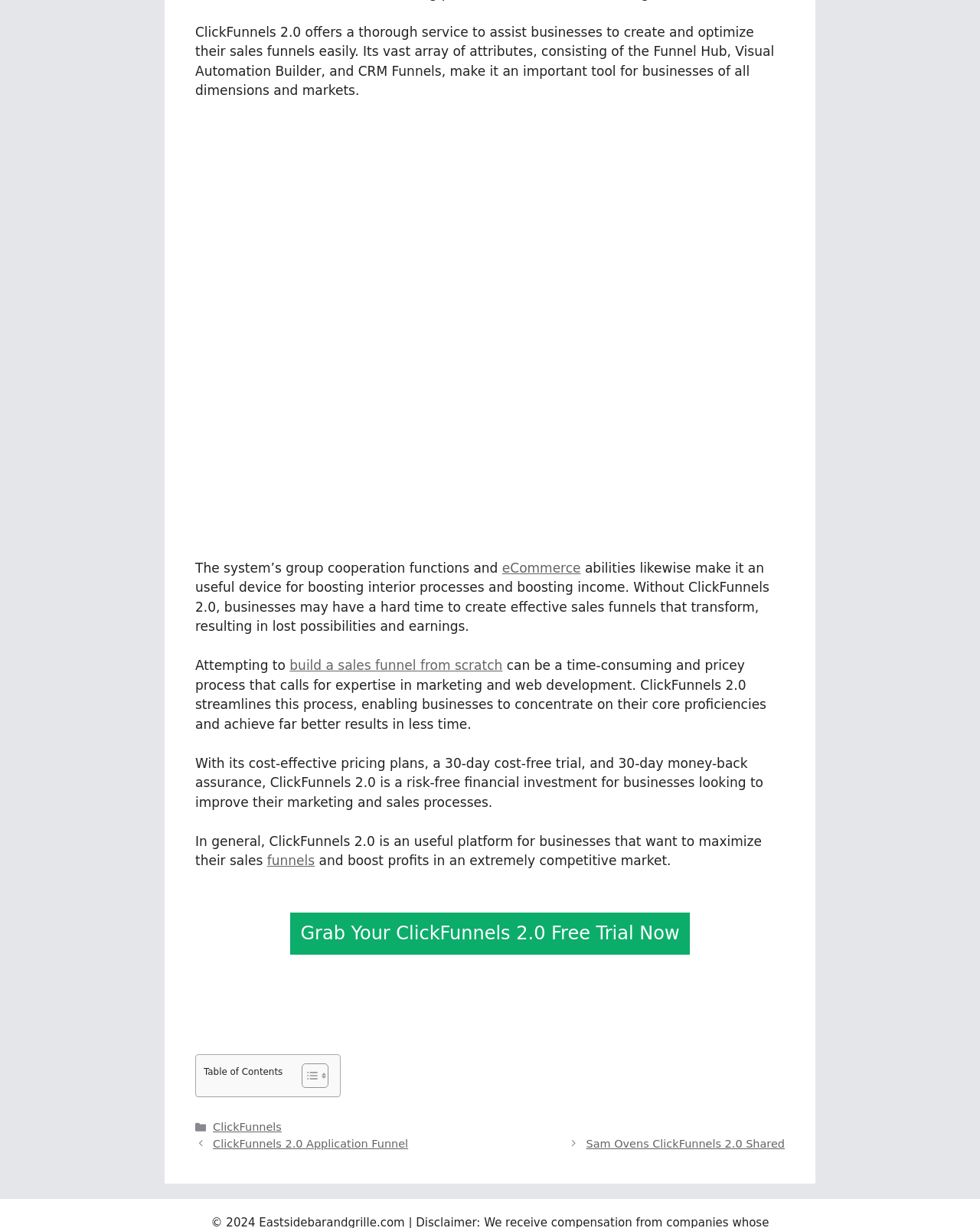Please identify the bounding box coordinates of the clickable element to fulfill the following instruction: "Click on the link to learn more about eCommerce". The coordinates should be four float numbers between 0 and 1, i.e., [left, top, right, bottom].

[0.512, 0.263, 0.593, 0.276]